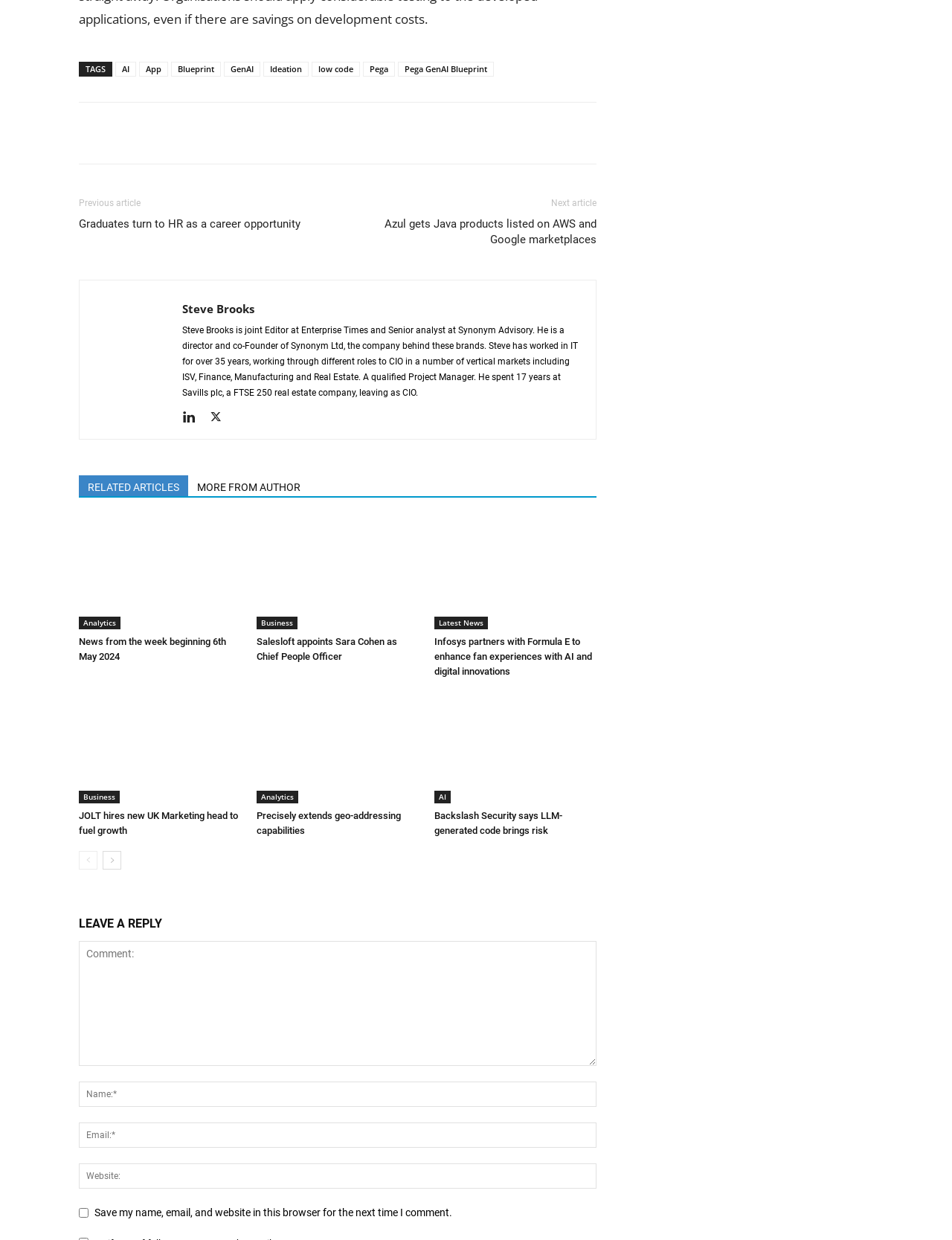How many pages of articles are there?
Provide a concise answer using a single word or phrase based on the image.

At least 2